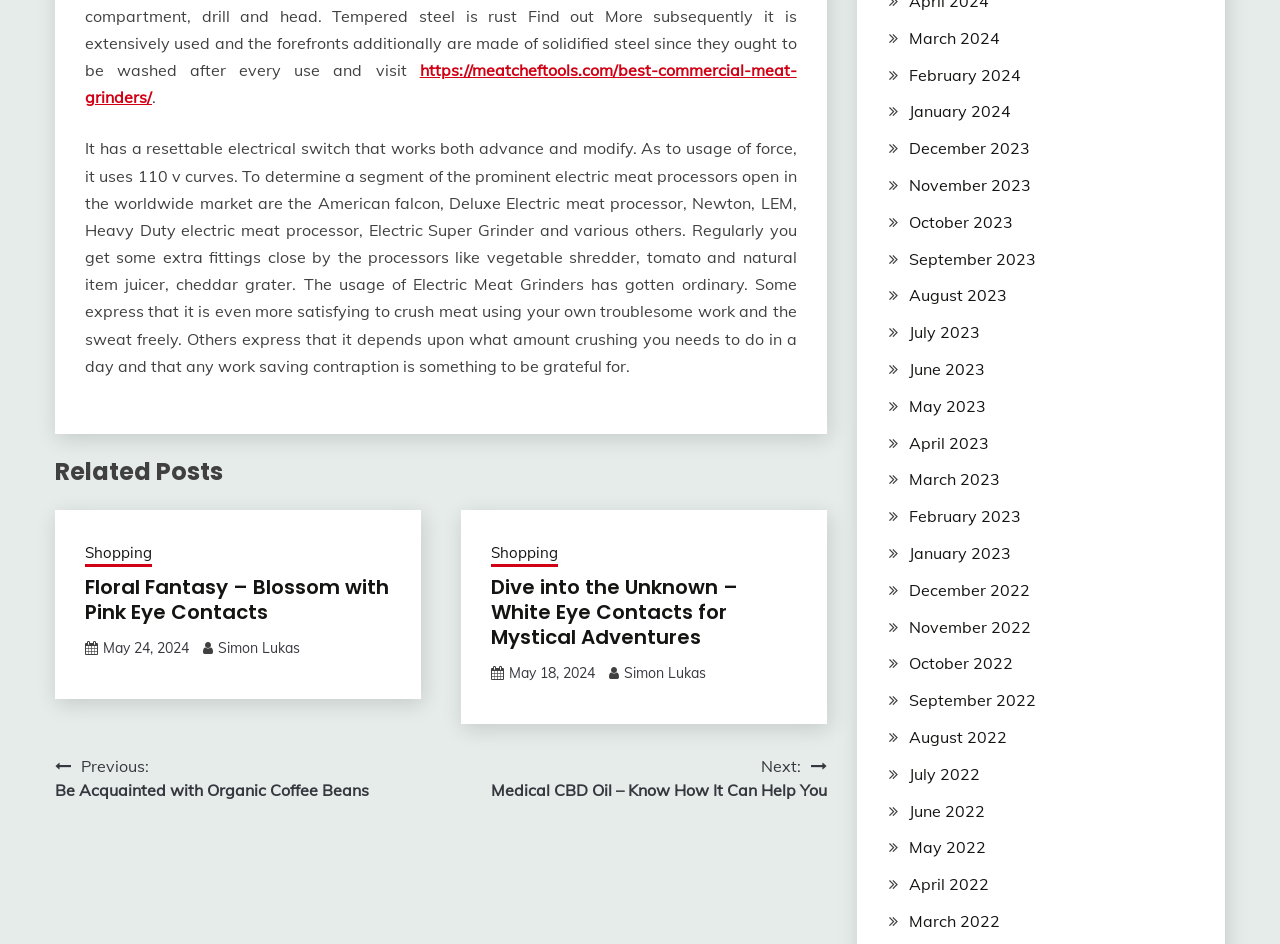Pinpoint the bounding box coordinates of the clickable element needed to complete the instruction: "View the previous post 'Be Acquainted with Organic Coffee Beans'". The coordinates should be provided as four float numbers between 0 and 1: [left, top, right, bottom].

[0.043, 0.799, 0.288, 0.85]